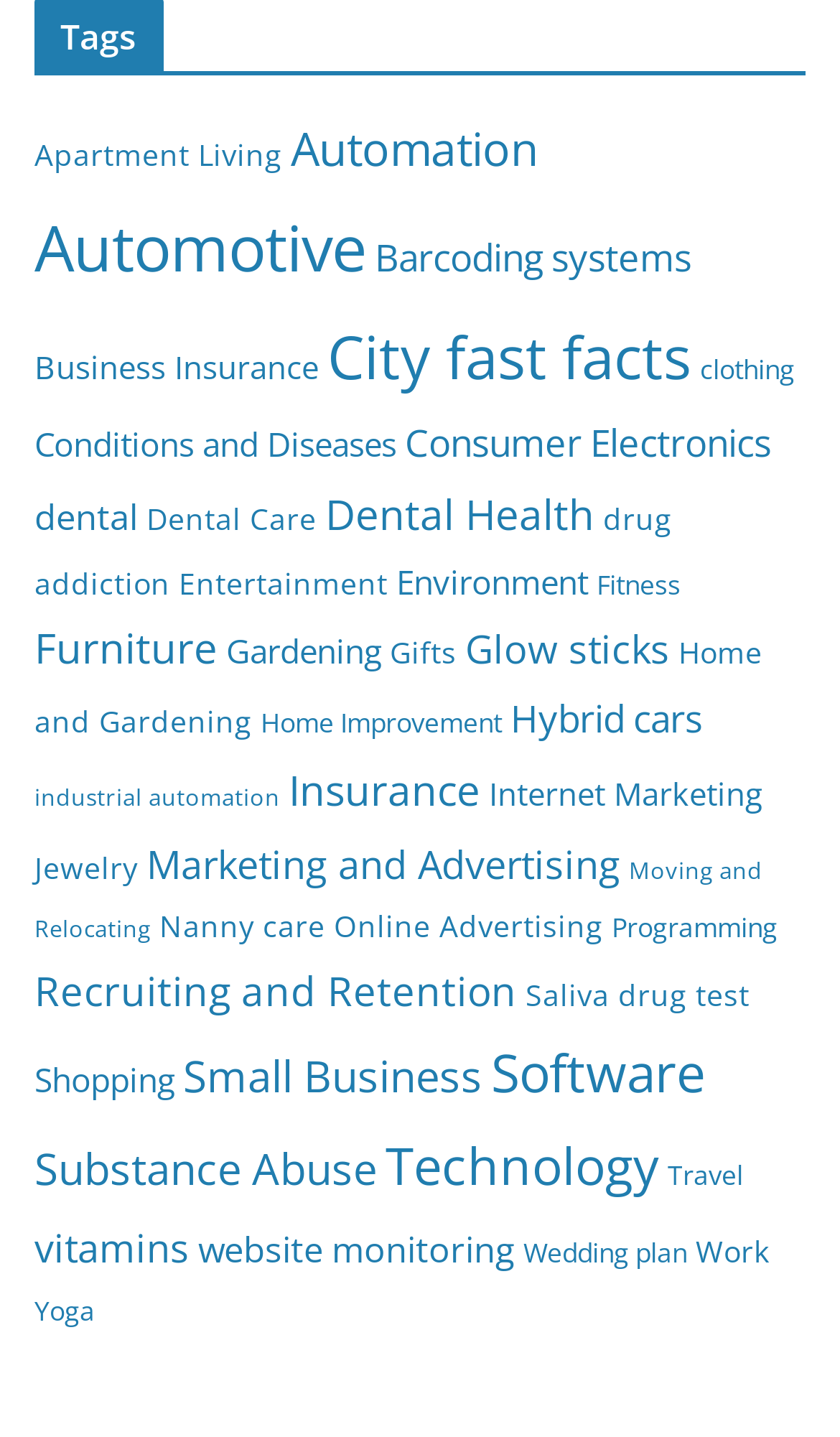Show me the bounding box coordinates of the clickable region to achieve the task as per the instruction: "Explore Automation".

[0.346, 0.082, 0.641, 0.125]